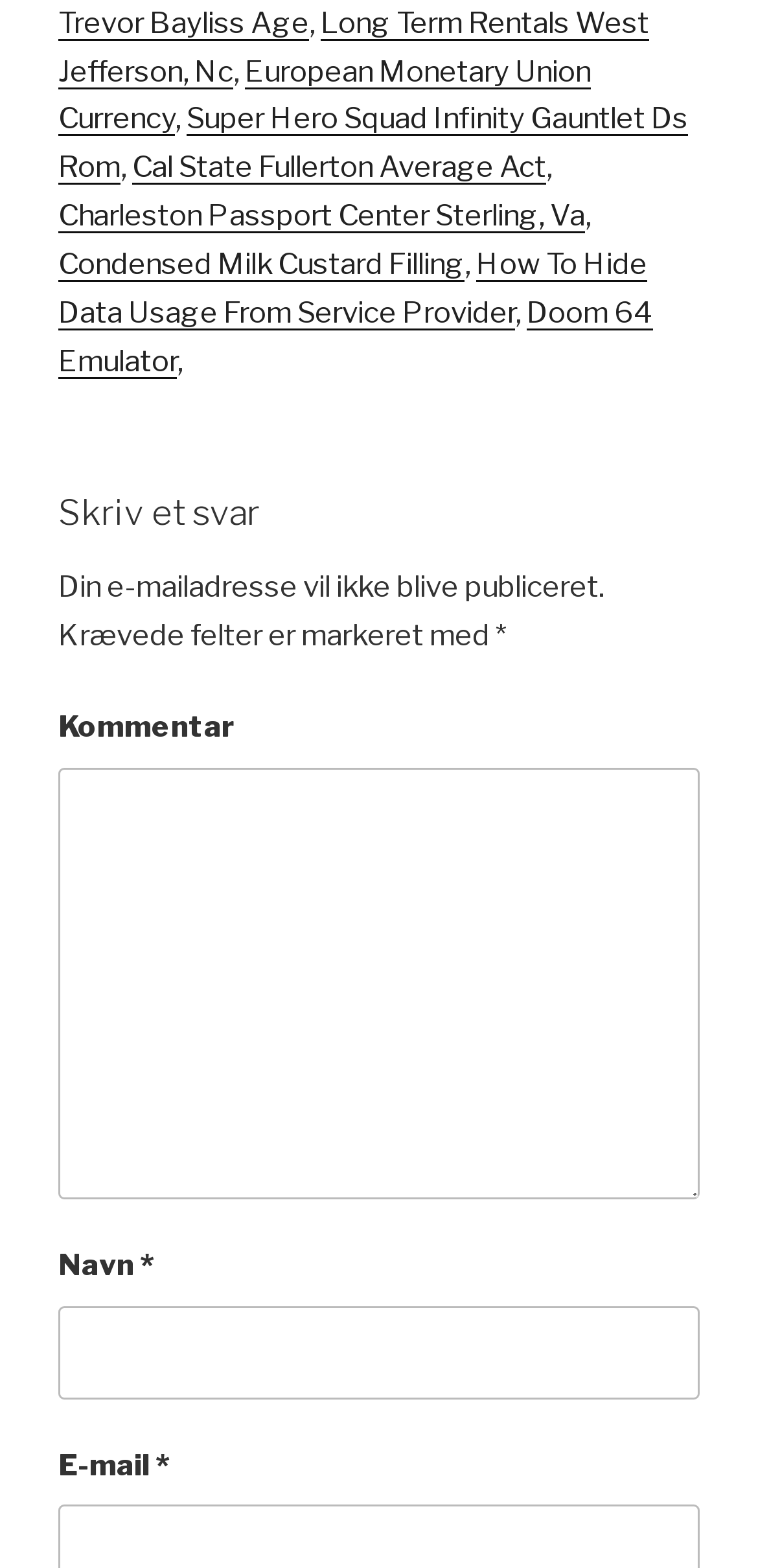Please determine the bounding box coordinates of the clickable area required to carry out the following instruction: "Fill in the name field". The coordinates must be four float numbers between 0 and 1, represented as [left, top, right, bottom].

[0.077, 0.833, 0.923, 0.892]